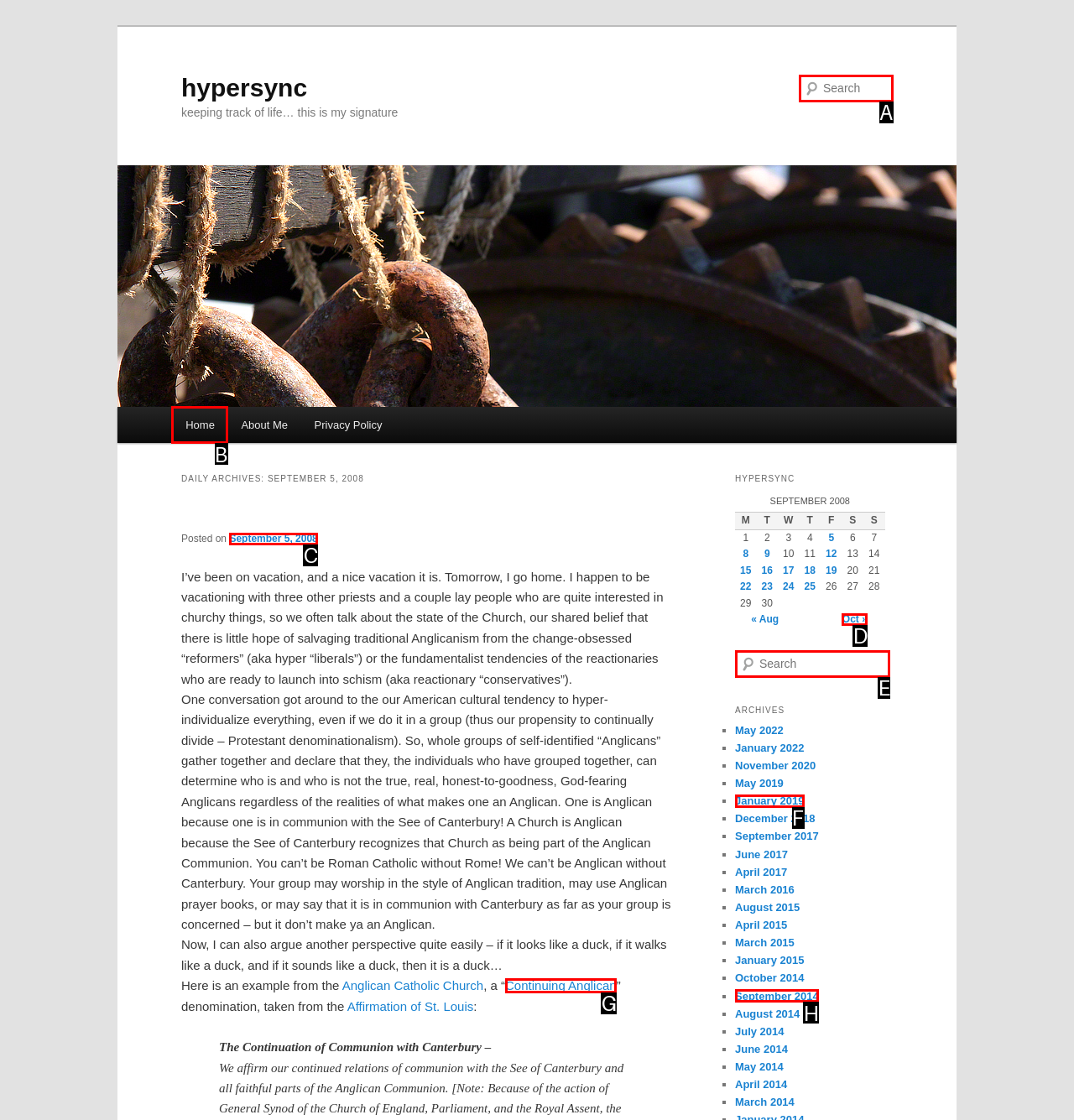Determine which HTML element to click for this task: Go to Home page Provide the letter of the selected choice.

B